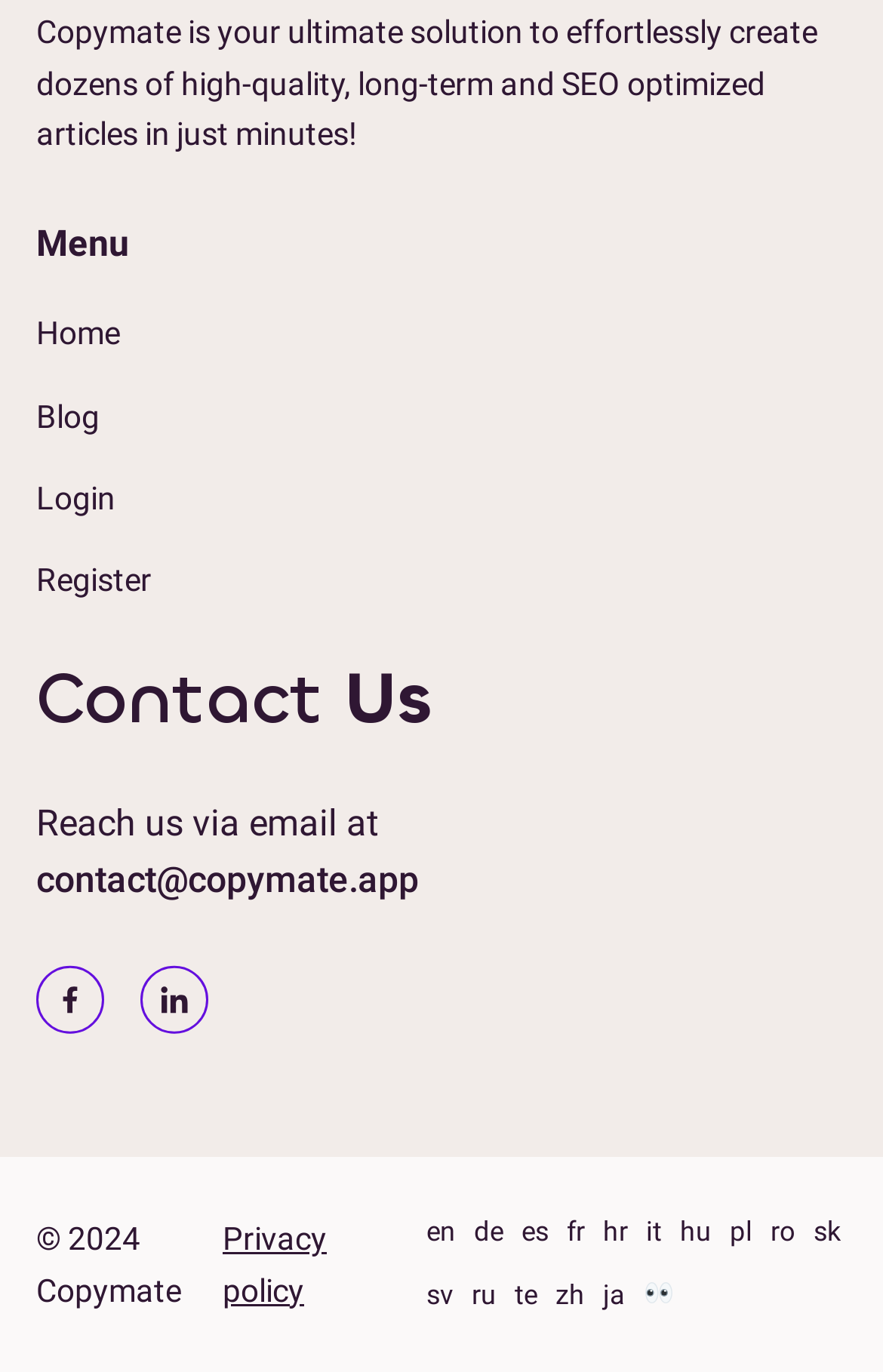What is the contact email?
With the help of the image, please provide a detailed response to the question.

The contact email is mentioned in the static text 'Reach us via email at contact@copymate.app' in the middle of the webpage, below the 'Contact Us' heading.